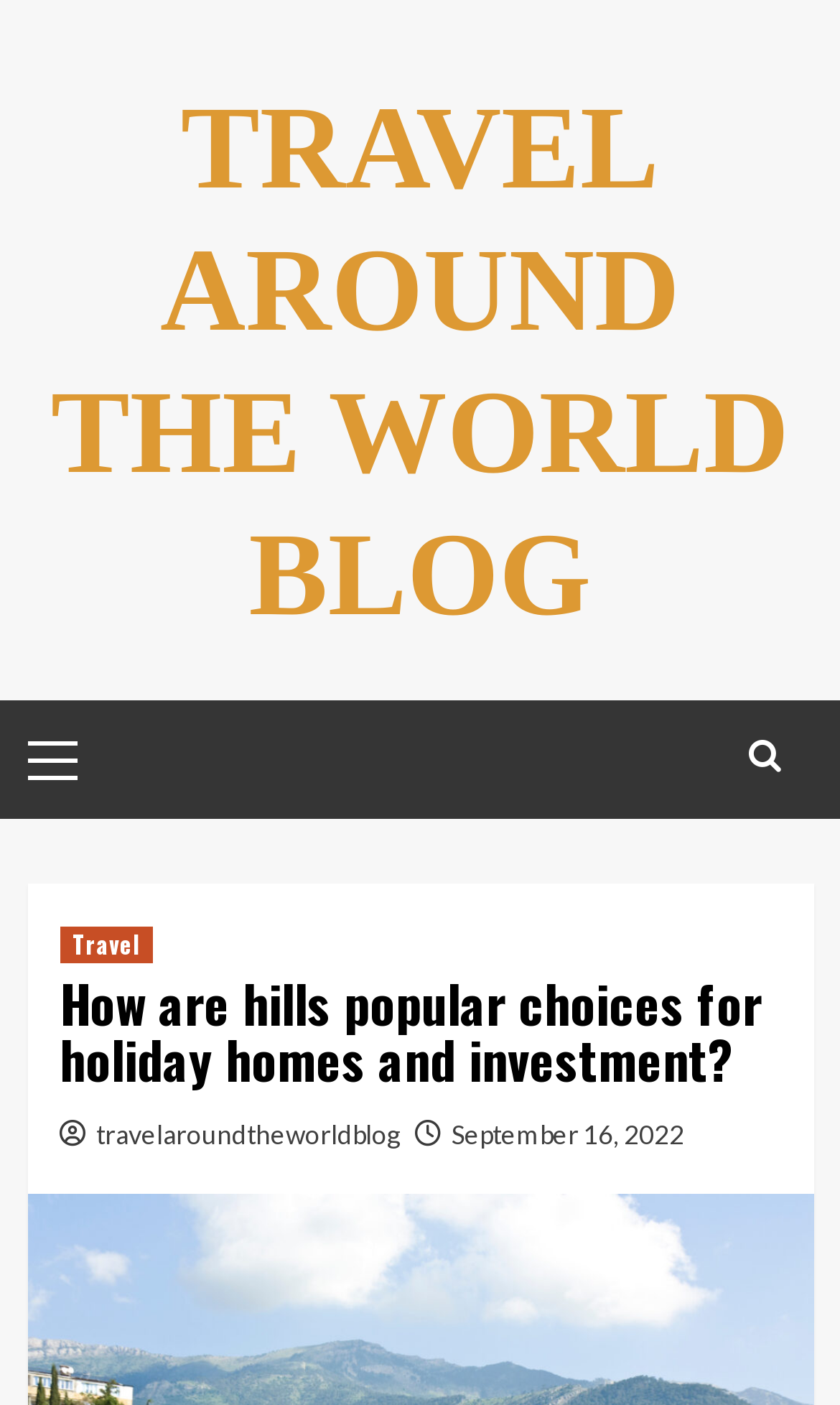Answer in one word or a short phrase: 
What is the category of the article?

Travel